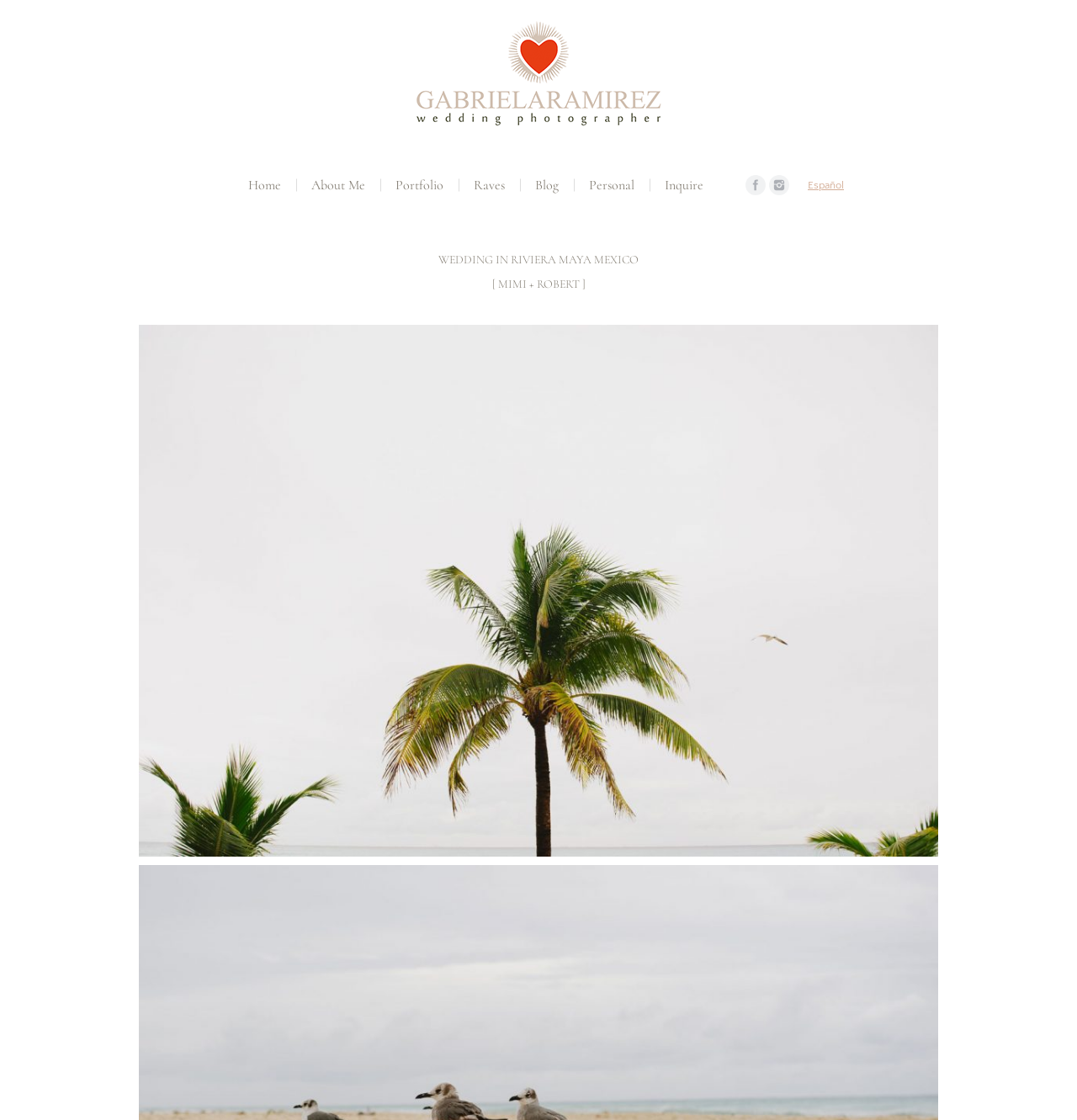Find and provide the bounding box coordinates for the UI element described here: "Inquire". The coordinates should be given as four float numbers between 0 and 1: [left, top, right, bottom].

[0.614, 0.155, 0.656, 0.176]